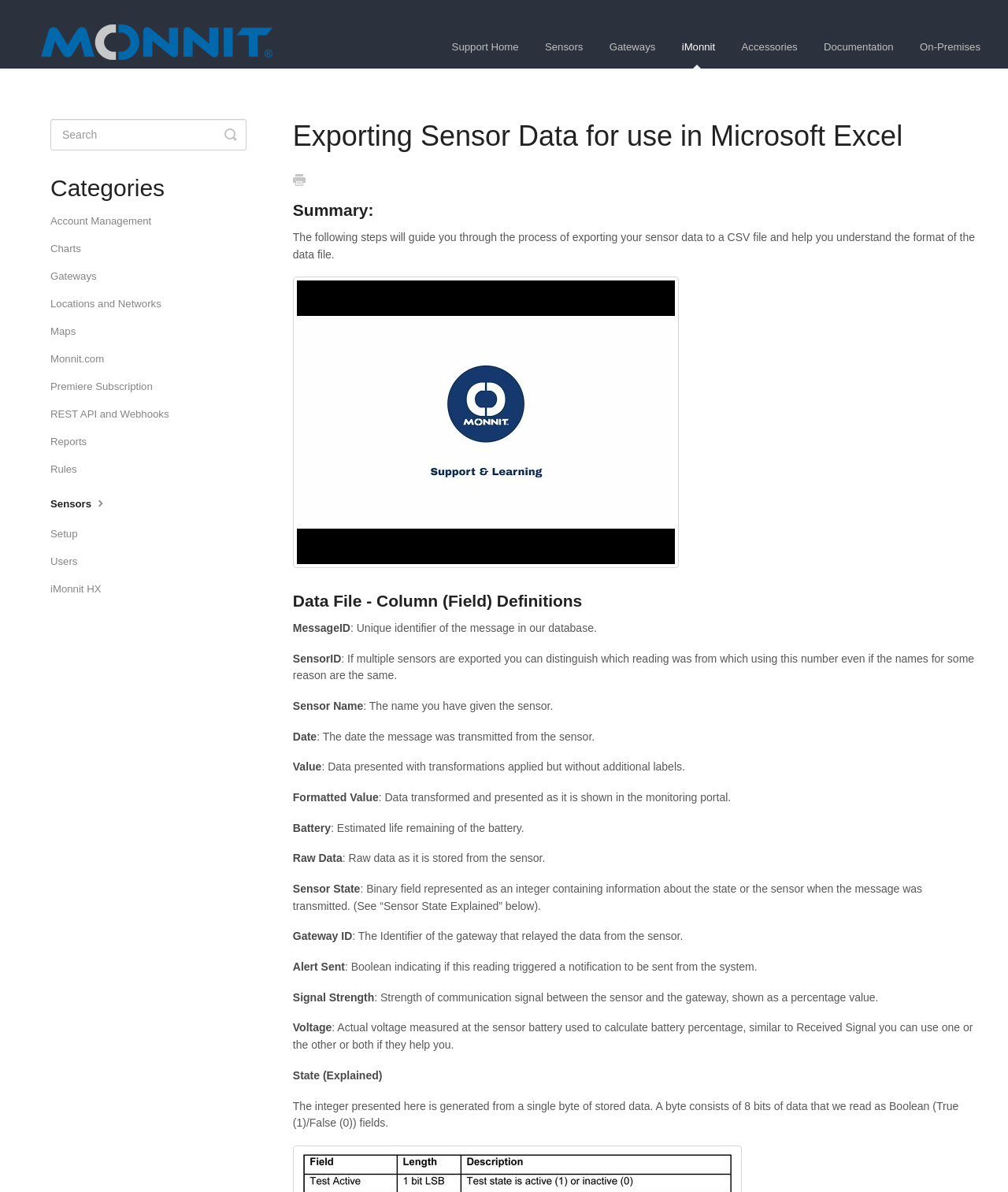What is the main title displayed on this webpage?

Exporting Sensor Data for use in Microsoft Excel